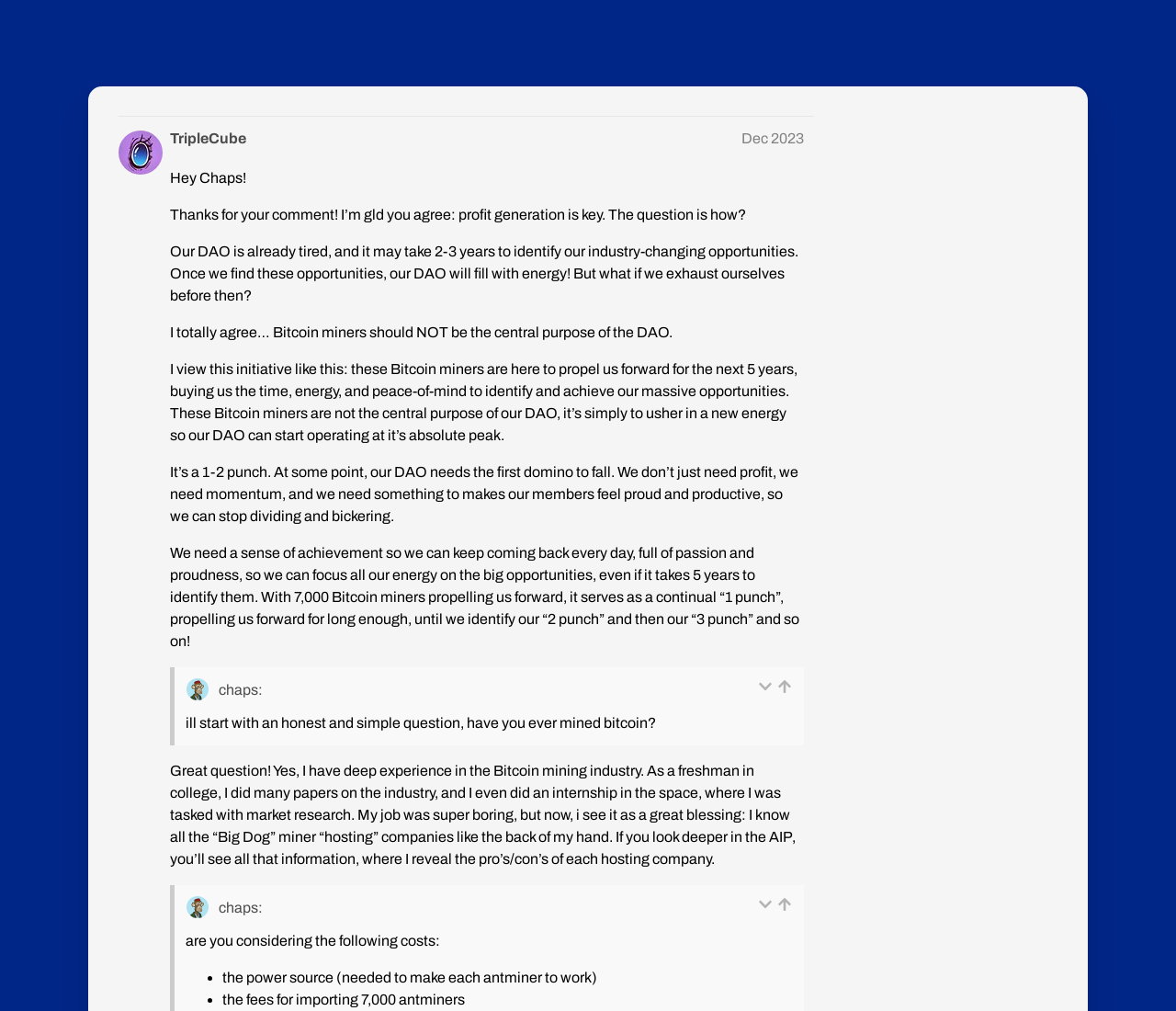Identify and provide the title of the webpage.

Safeguarding our DAO with $1,100,000 of Monthly Profit